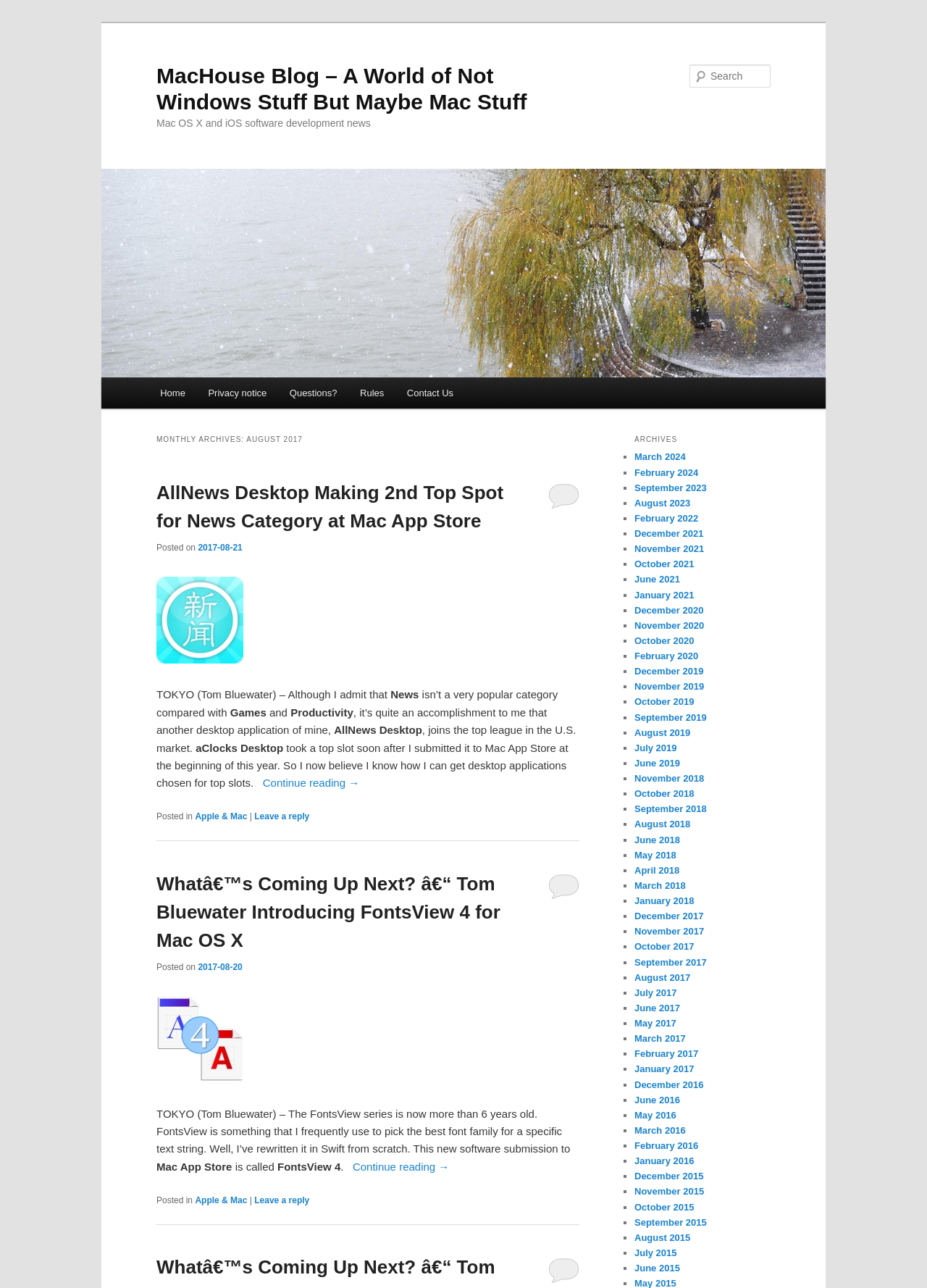What is the name of the software mentioned in the second article?
Based on the screenshot, provide a one-word or short-phrase response.

FontsView 4